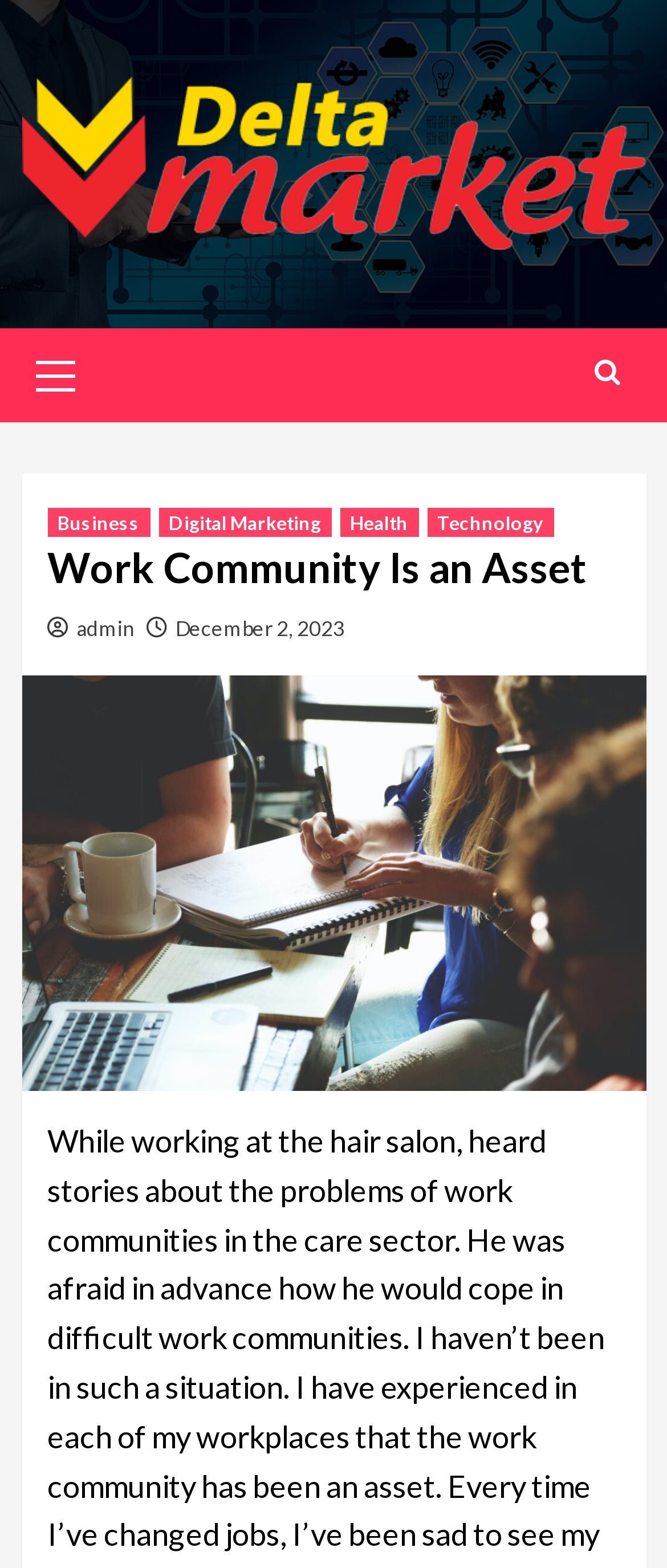Determine the coordinates of the bounding box for the clickable area needed to execute this instruction: "Click on the 'Article Search' link".

None